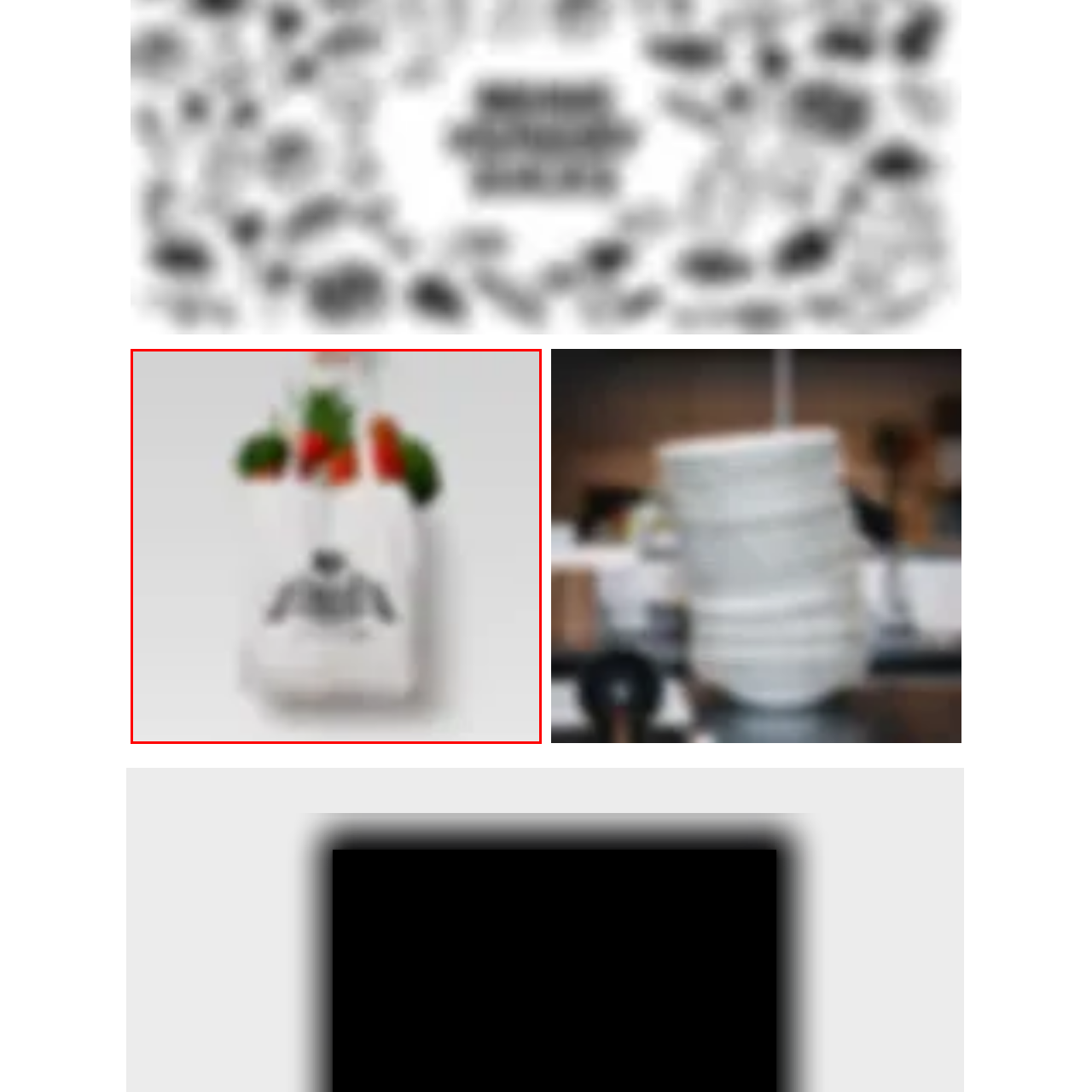What is the purpose of the tote bag?
Take a look at the image highlighted by the red bounding box and provide a detailed answer to the question.

The caption suggests that the tote bag is being used for shopping or a trip to the farmer's market, as it is filled with fresh produce, implying that it is being used for carrying groceries or other items.